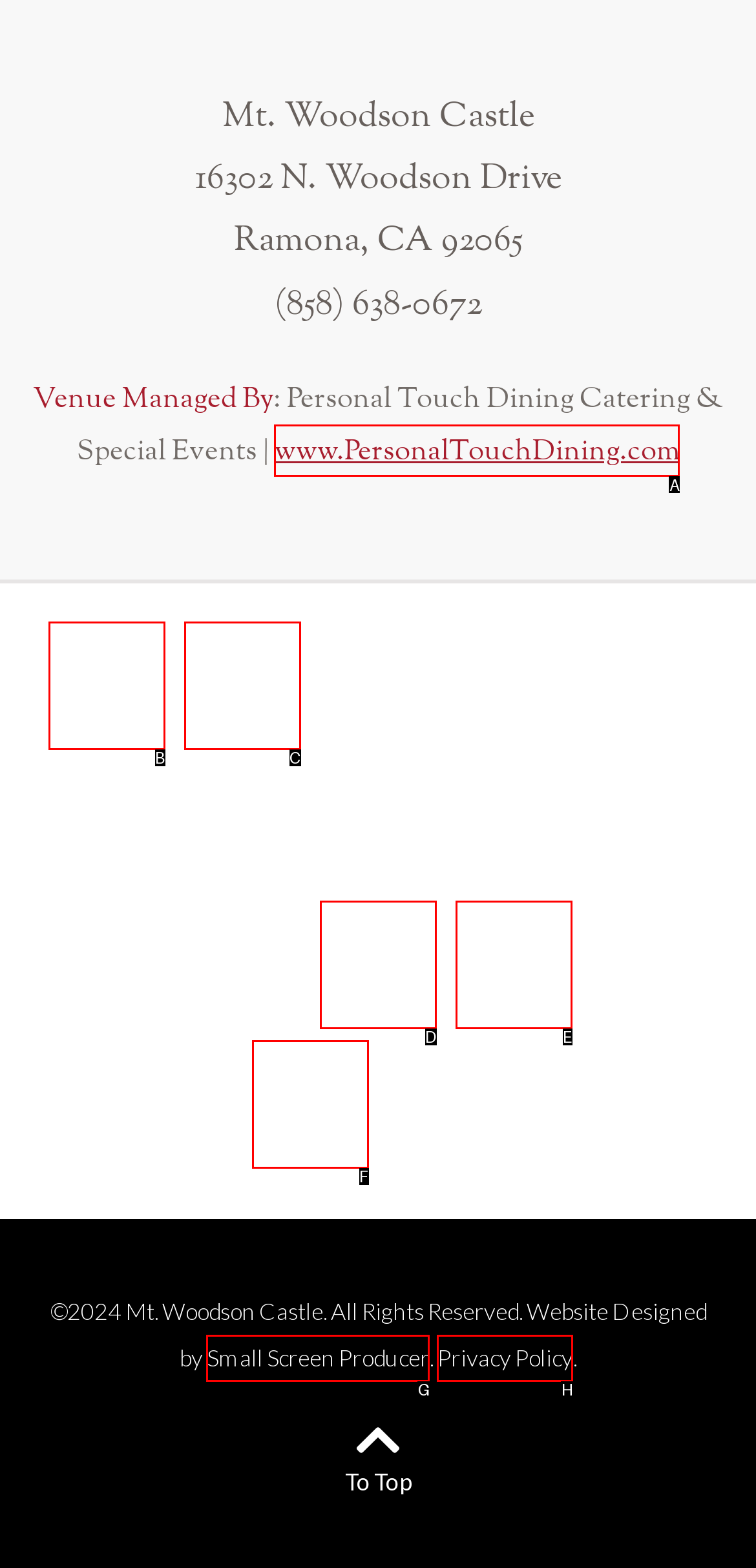Identify the appropriate lettered option to execute the following task: Log in to the account
Respond with the letter of the selected choice.

None